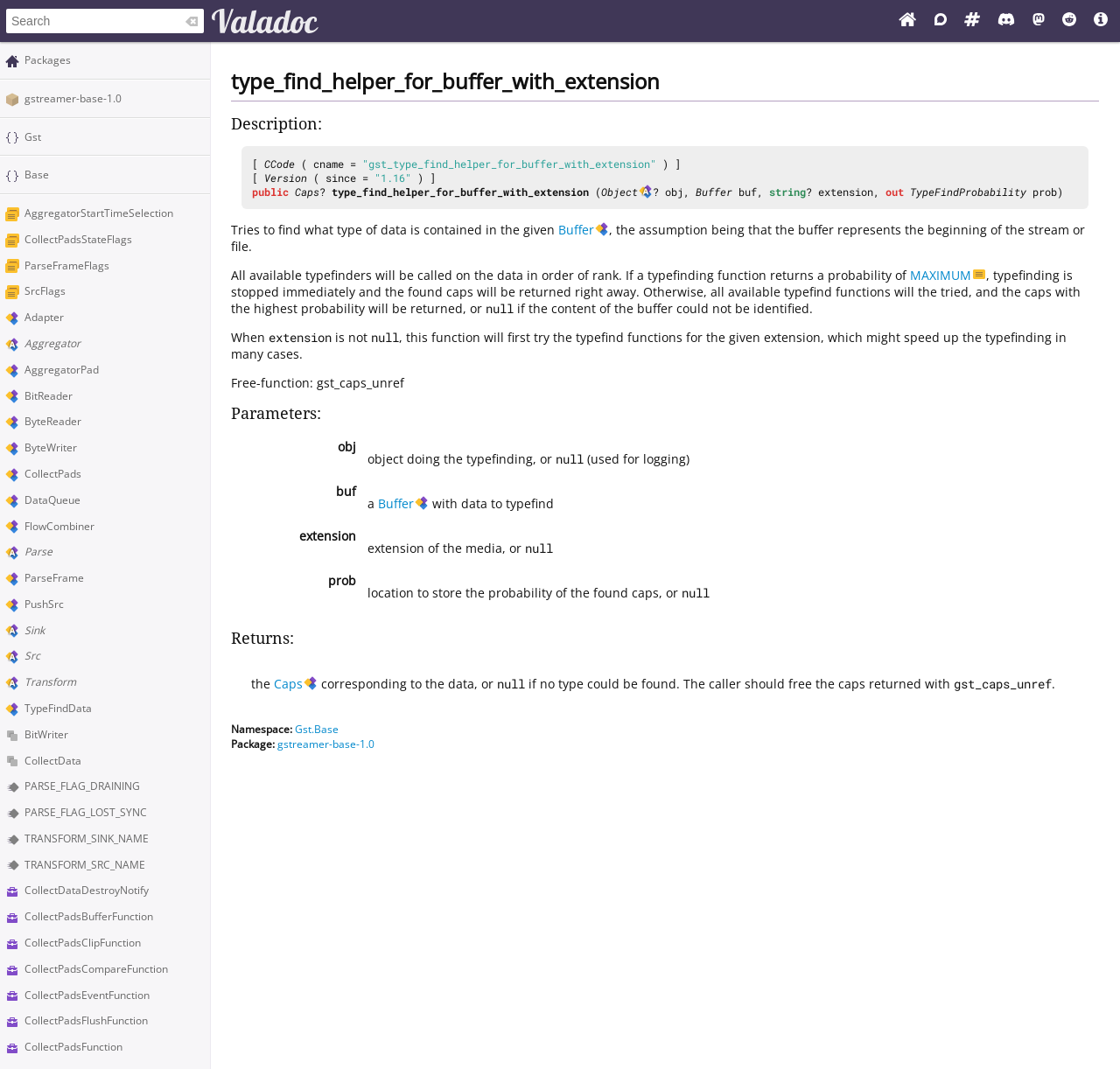Reply to the question below using a single word or brief phrase:
What is the version of the API reference?

1.16